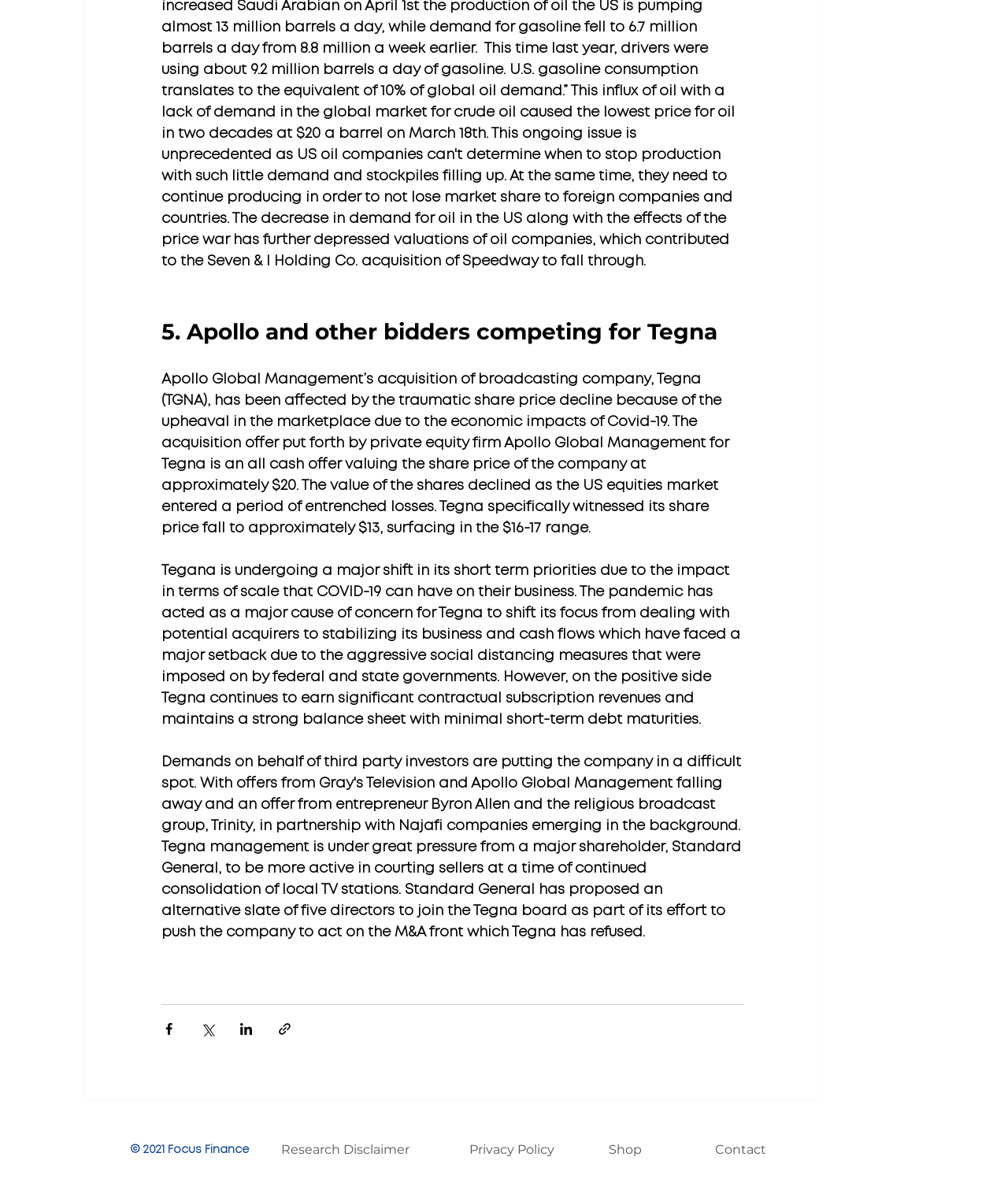Find the bounding box coordinates for the element that must be clicked to complete the instruction: "Contact us". The coordinates should be four float numbers between 0 and 1, indicated as [left, top, right, bottom].

[0.709, 0.953, 0.775, 0.98]